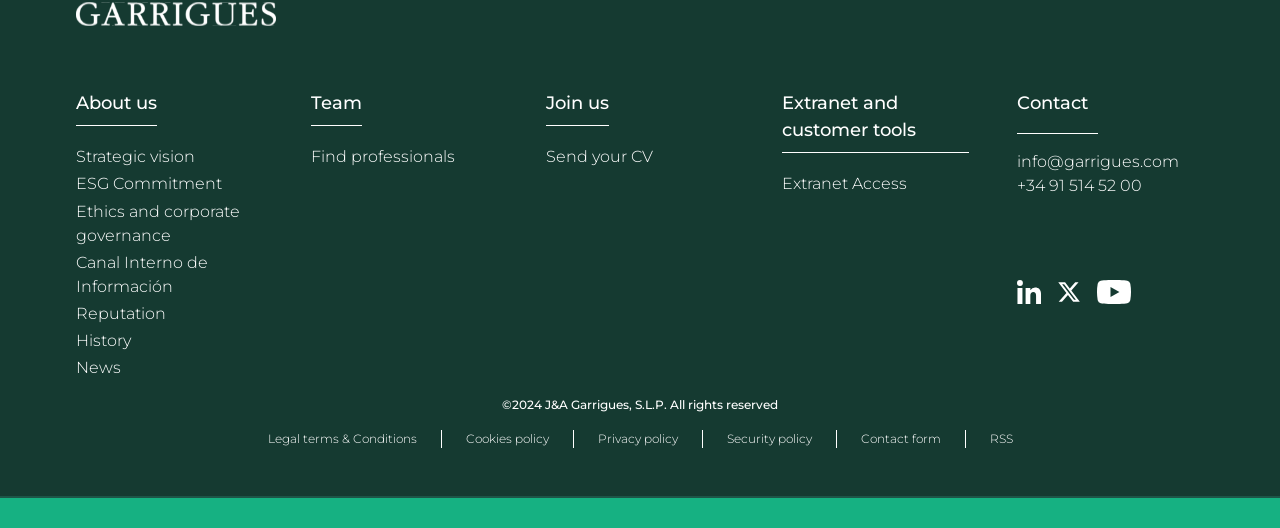Determine the bounding box coordinates of the clickable region to follow the instruction: "Go to Team".

[0.243, 0.174, 0.283, 0.216]